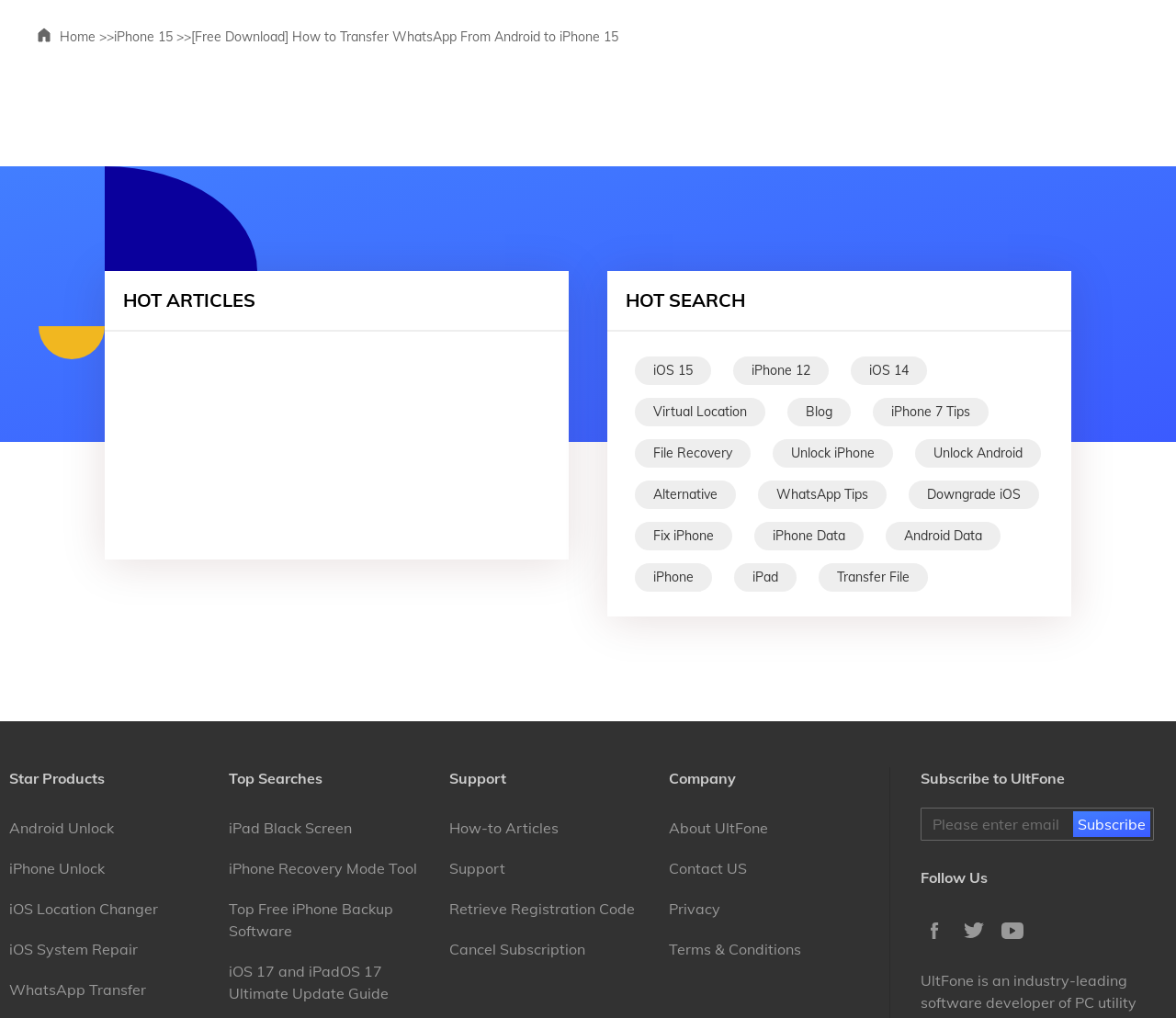What is the purpose of the 'Subscribe to UltFone' section?
Refer to the image and give a detailed answer to the query.

The 'Subscribe to UltFone' section appears to be a newsletter subscription section, where users can enter their email address to receive updates and news from UltFone.